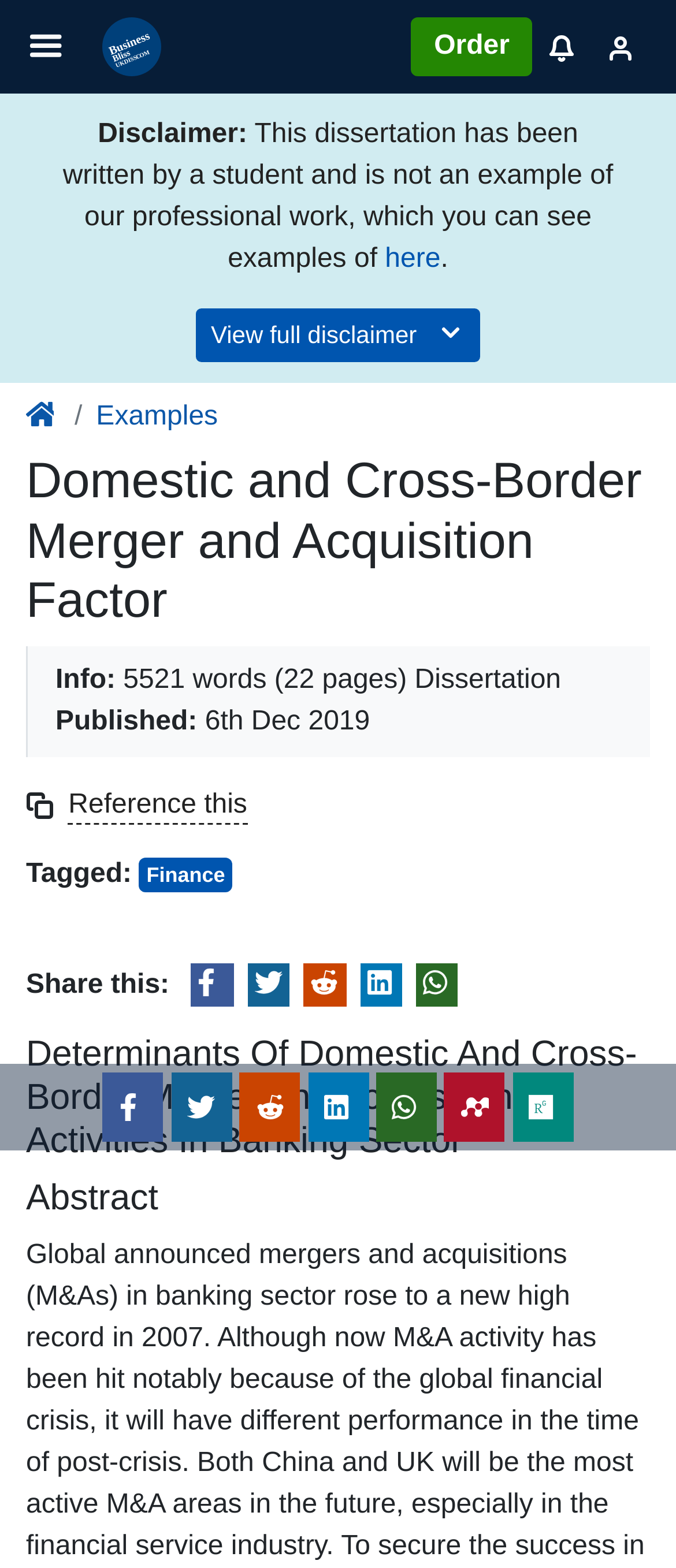Locate the bounding box coordinates of the clickable region necessary to complete the following instruction: "Reference this". Provide the coordinates in the format of four float numbers between 0 and 1, i.e., [left, top, right, bottom].

[0.101, 0.504, 0.366, 0.526]